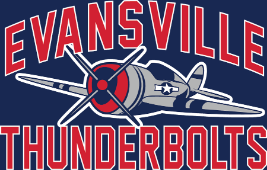By analyzing the image, answer the following question with a detailed response: What is symbolized by the vintage aircraft in the logo?

The vintage aircraft in the logo symbolizes the dynamic and energetic spirit of the Evansville Thunderbolts, reflecting the team's identity and connection to the local community.